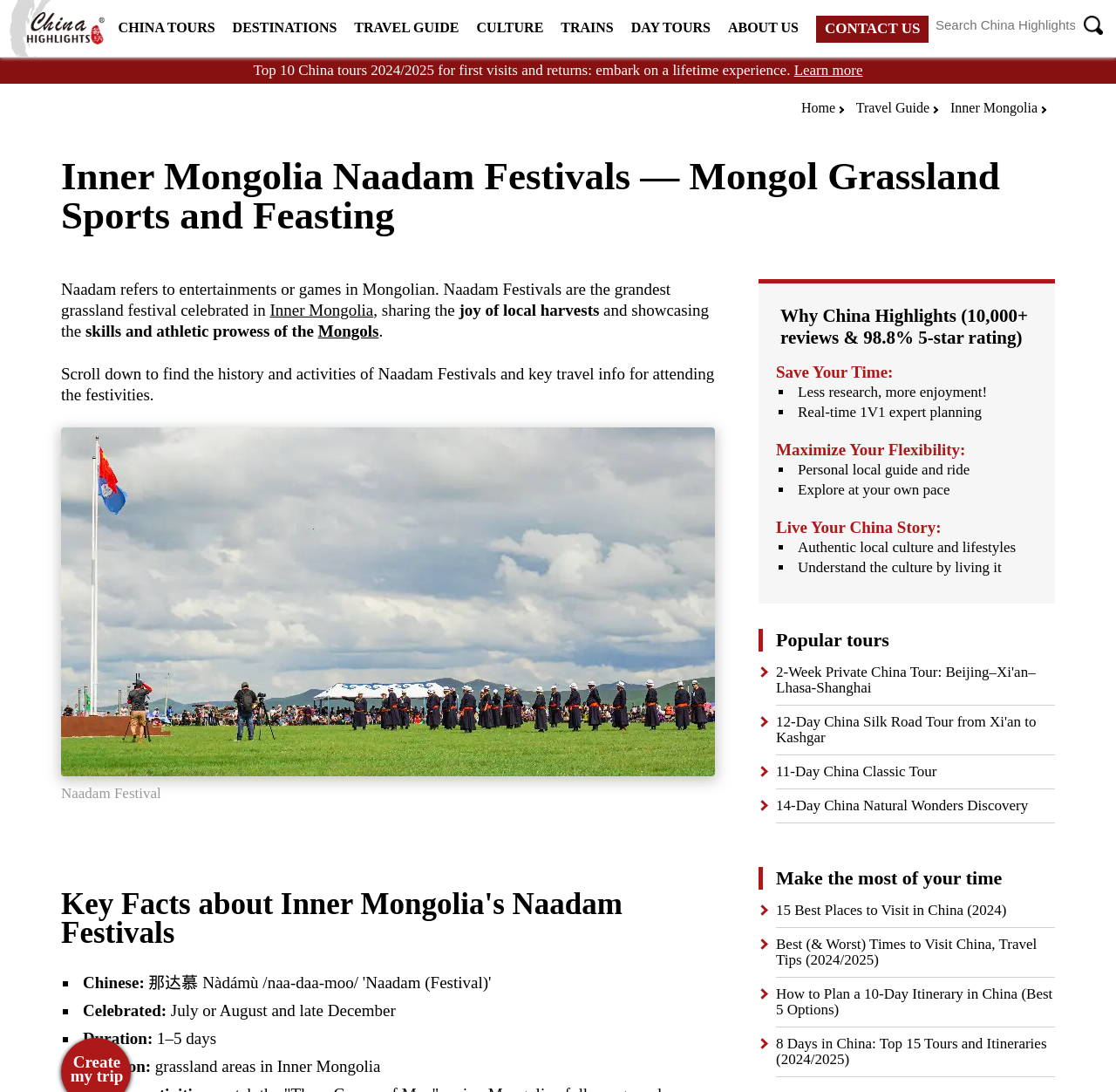Please give a one-word or short phrase response to the following question: 
What is the duration of the Naadam Festival?

1-5 days